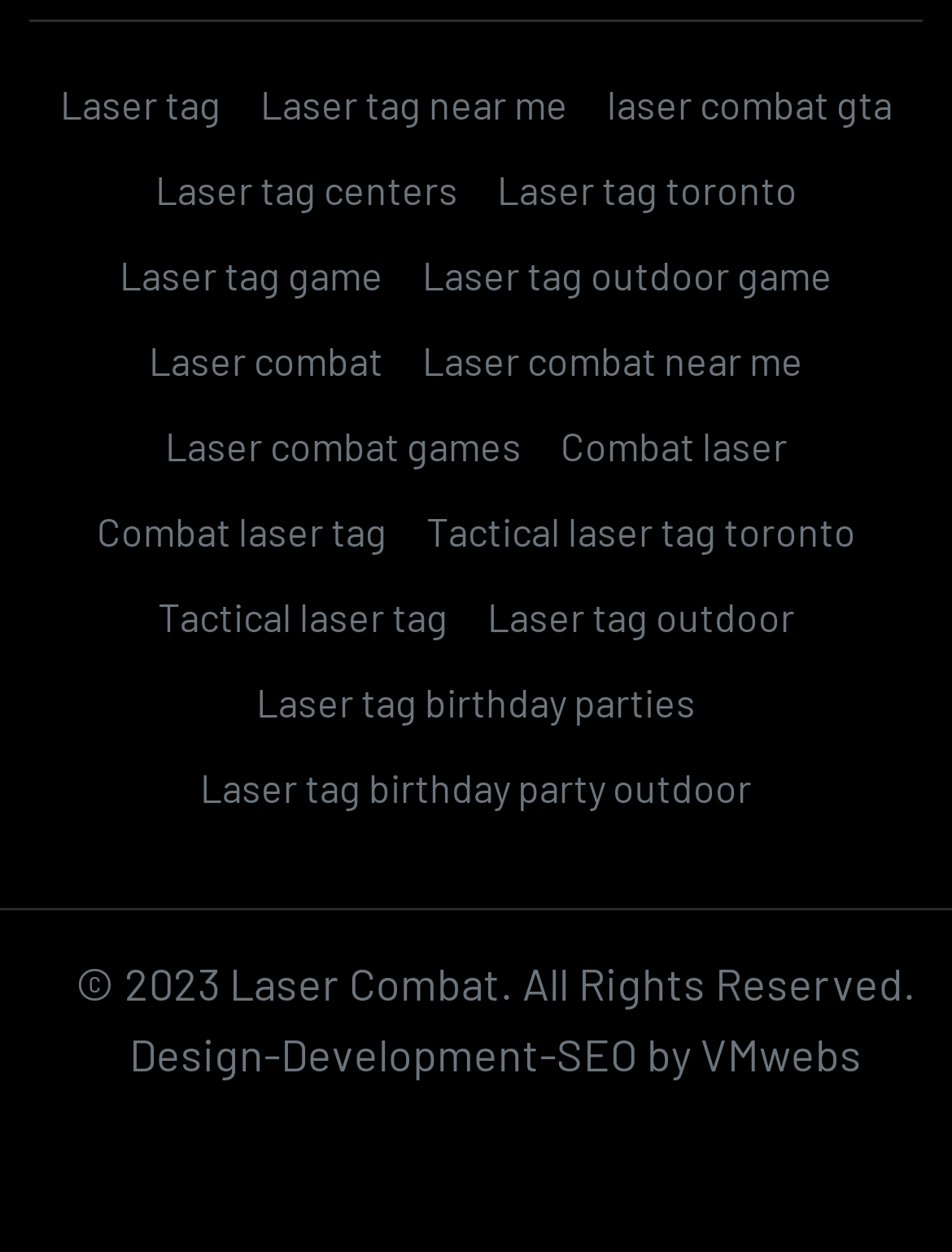Please reply with a single word or brief phrase to the question: 
What is the name of the company that designed this webpage?

VMwebs